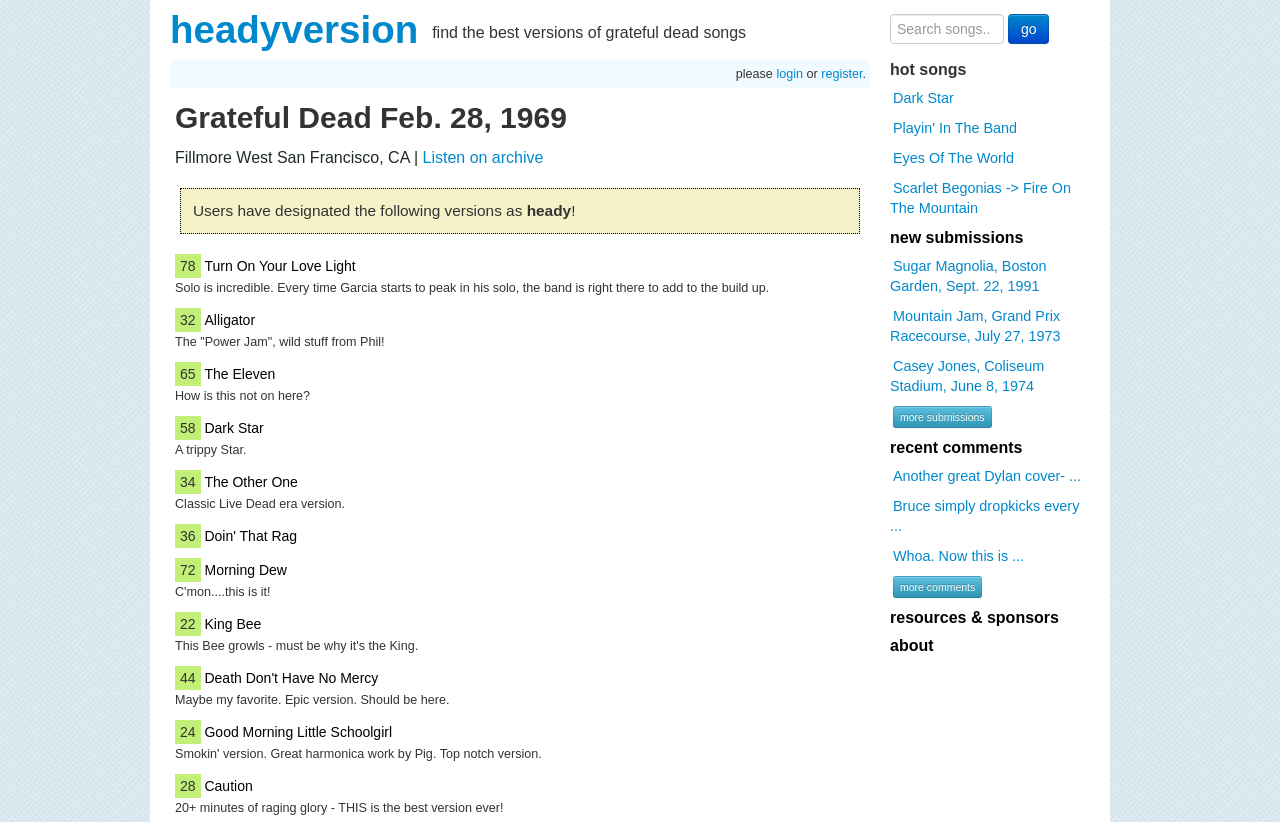Specify the bounding box coordinates of the area to click in order to follow the given instruction: "Listen to Grateful Dead's concert on archive."

[0.33, 0.181, 0.425, 0.202]